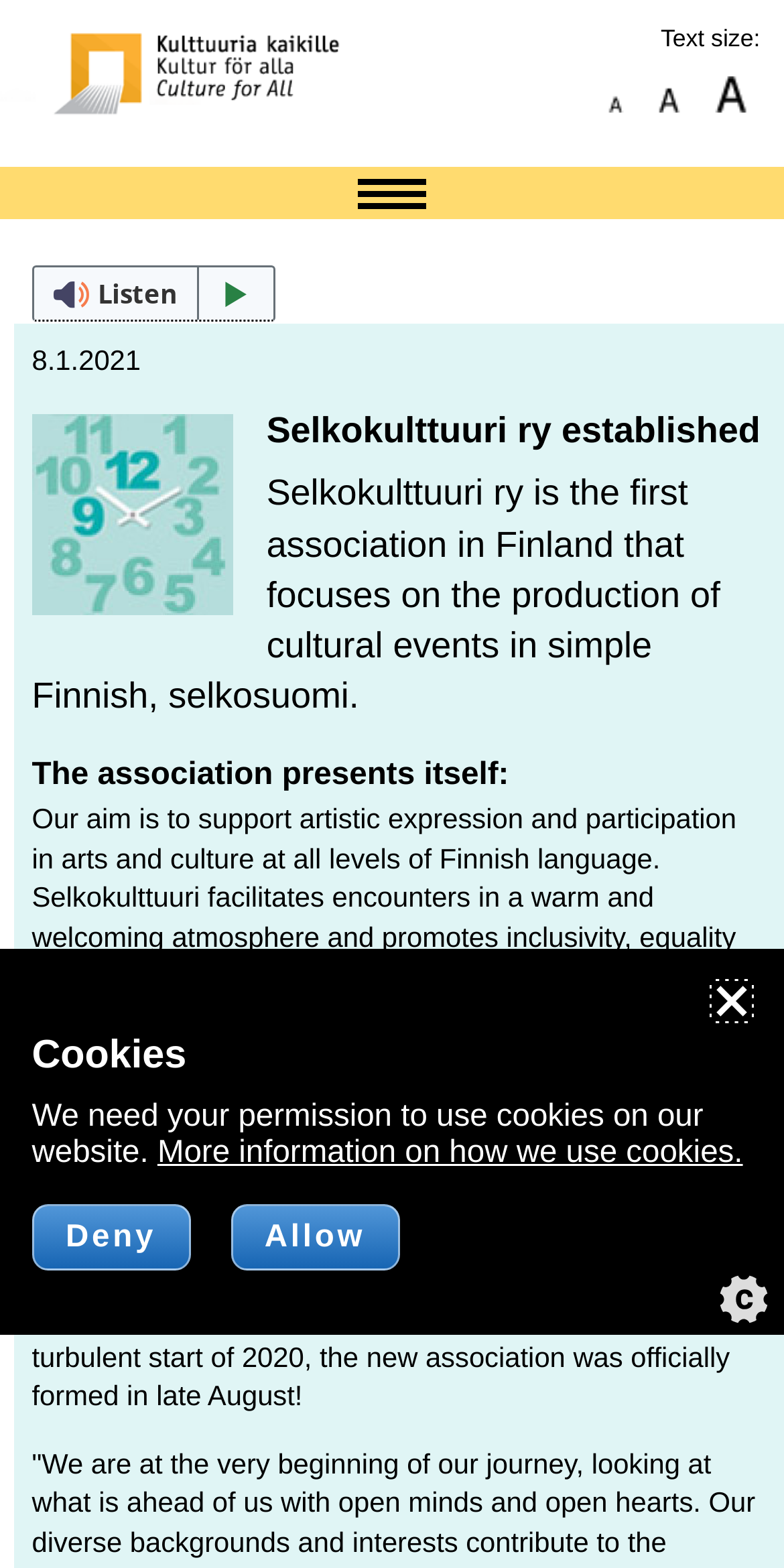Provide a brief response using a word or short phrase to this question:
What is the purpose of the button 'avaa navigaatio'?

Open navigation